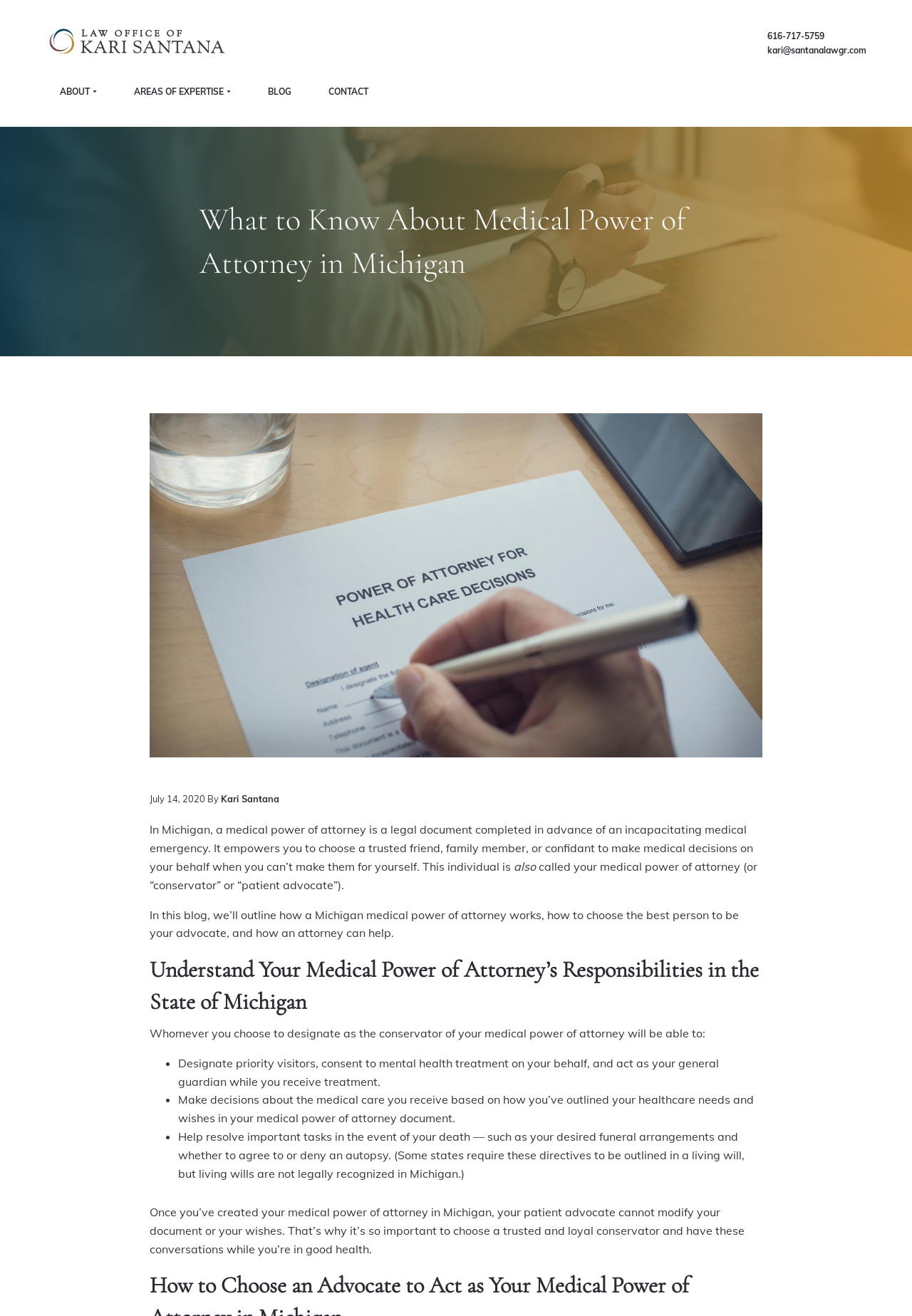Please mark the clickable region by giving the bounding box coordinates needed to complete this instruction: "Call the phone number 616-717-5759".

[0.841, 0.023, 0.904, 0.031]